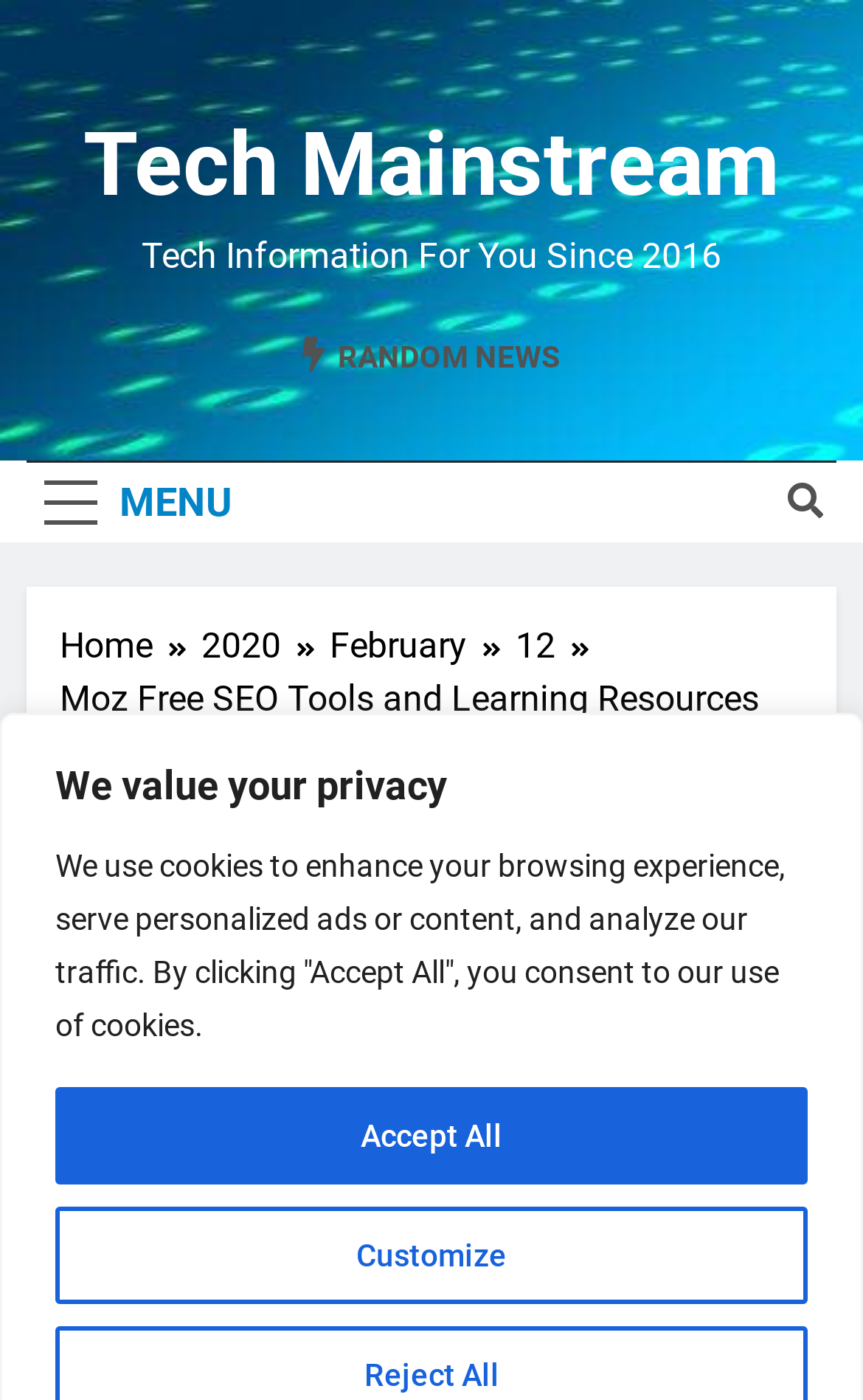Identify the bounding box coordinates of the section to be clicked to complete the task described by the following instruction: "Check the 4 Years Ago post". The coordinates should be four float numbers between 0 and 1, formatted as [left, top, right, bottom].

[0.39, 0.802, 0.577, 0.833]